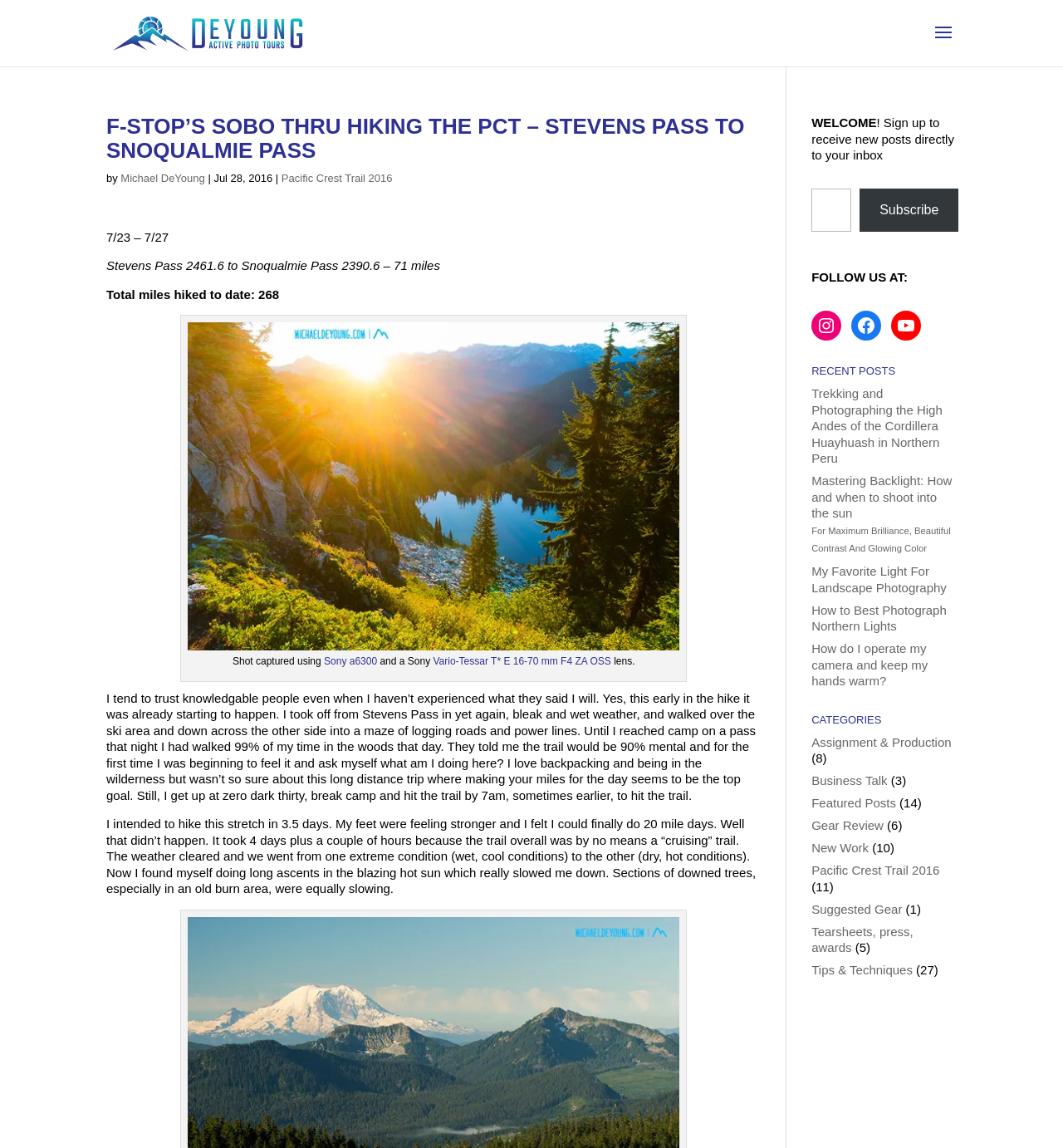What is the name of the camera used by the author?
Respond to the question with a well-detailed and thorough answer.

The camera used by the author can be found in the section where the image description is mentioned. It is written as 'Shot captured using Sony a6300 and a Sony Vario-Tessar T* E 16-70 mm F4 ZA OSS lens'.